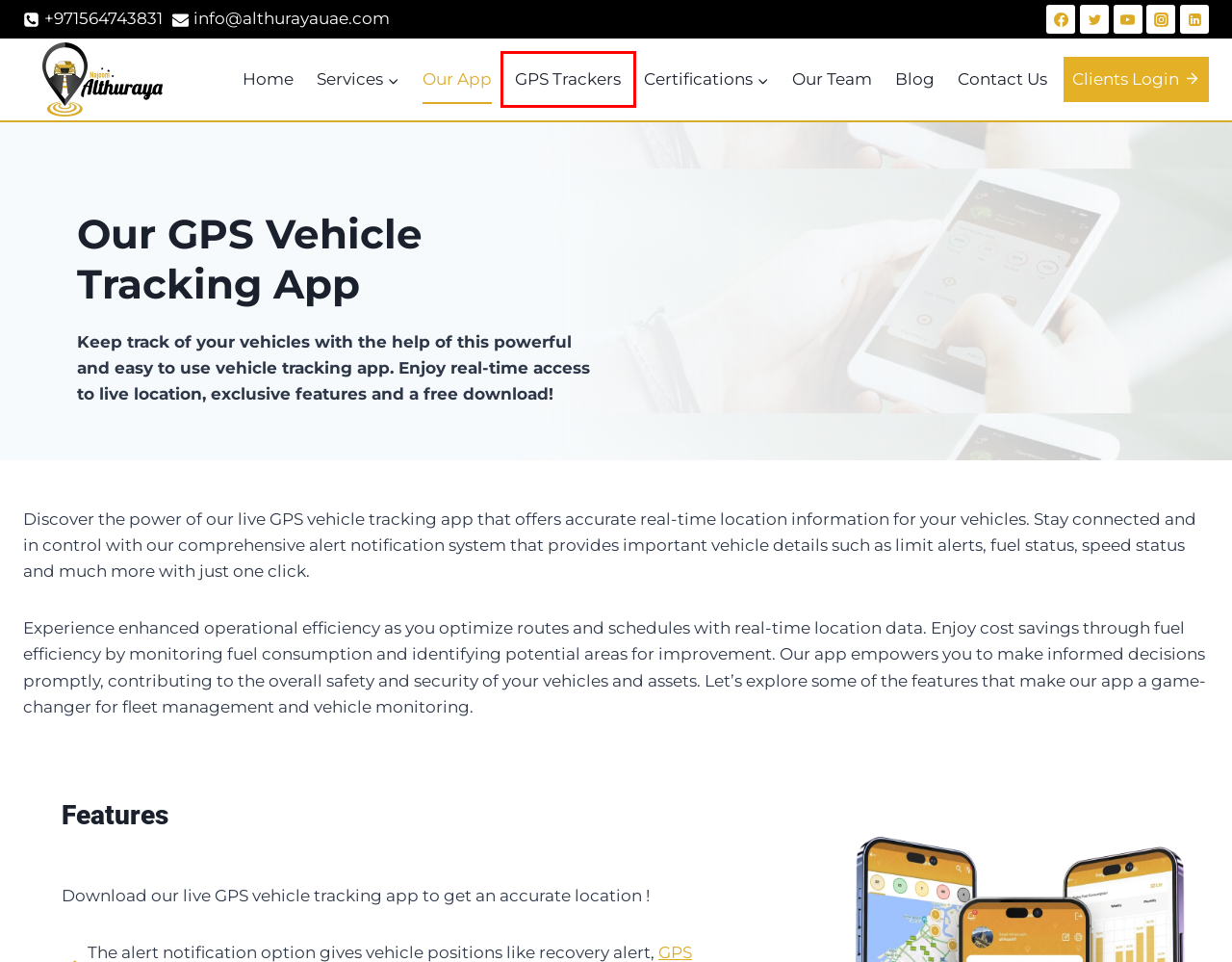You’re provided with a screenshot of a webpage that has a red bounding box around an element. Choose the best matching webpage description for the new page after clicking the element in the red box. The options are:
A. Contact Us
B. Services
C. Privacy Policy
D. Blog
E. GPS Vehicle Tracking System in UAE - Najoom Al Thuraya
F. GPS Vehicle Tracking Devices in UAE
G. Najoom Al Thuraya Webtrack Clients Login -Track and Monitor Your Vehicles
H. Our Team

F